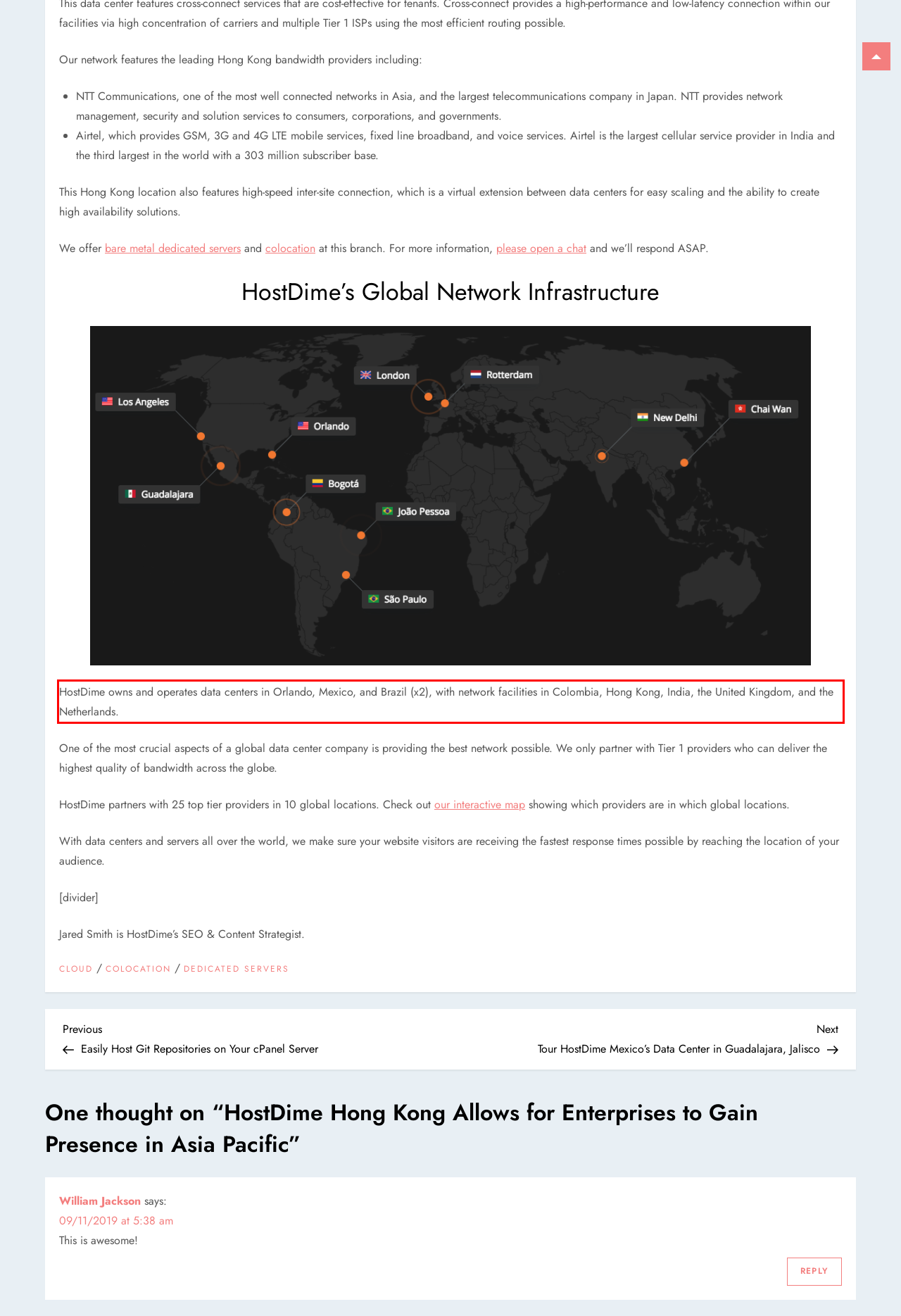Given a screenshot of a webpage, locate the red bounding box and extract the text it encloses.

HostDime owns and operates data centers in Orlando, Mexico, and Brazil (x2), with network facilities in Colombia, Hong Kong, India, the United Kingdom, and the Netherlands.